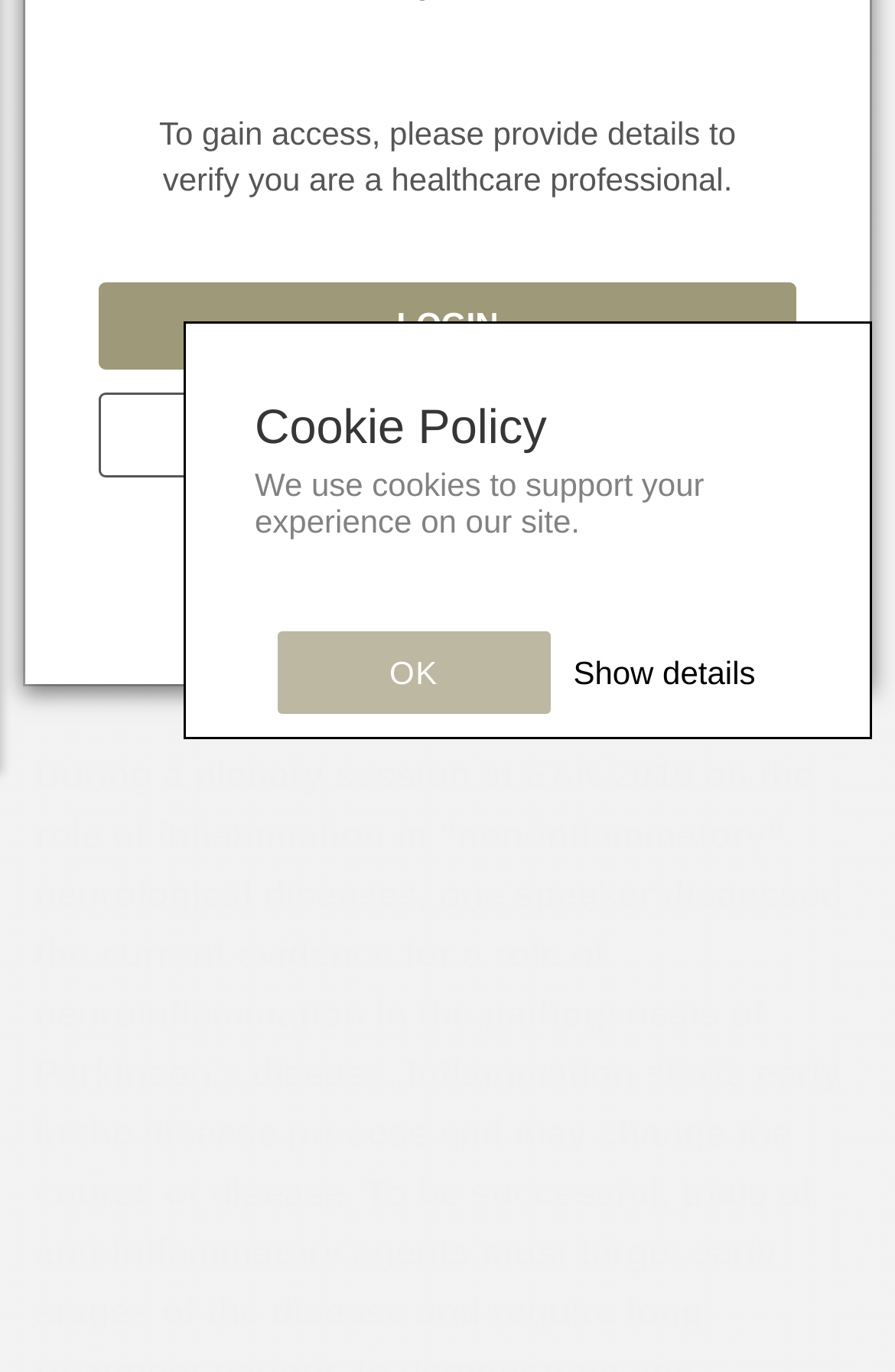Mark the bounding box of the element that matches the following description: "Show details".

[0.641, 0.477, 0.844, 0.504]